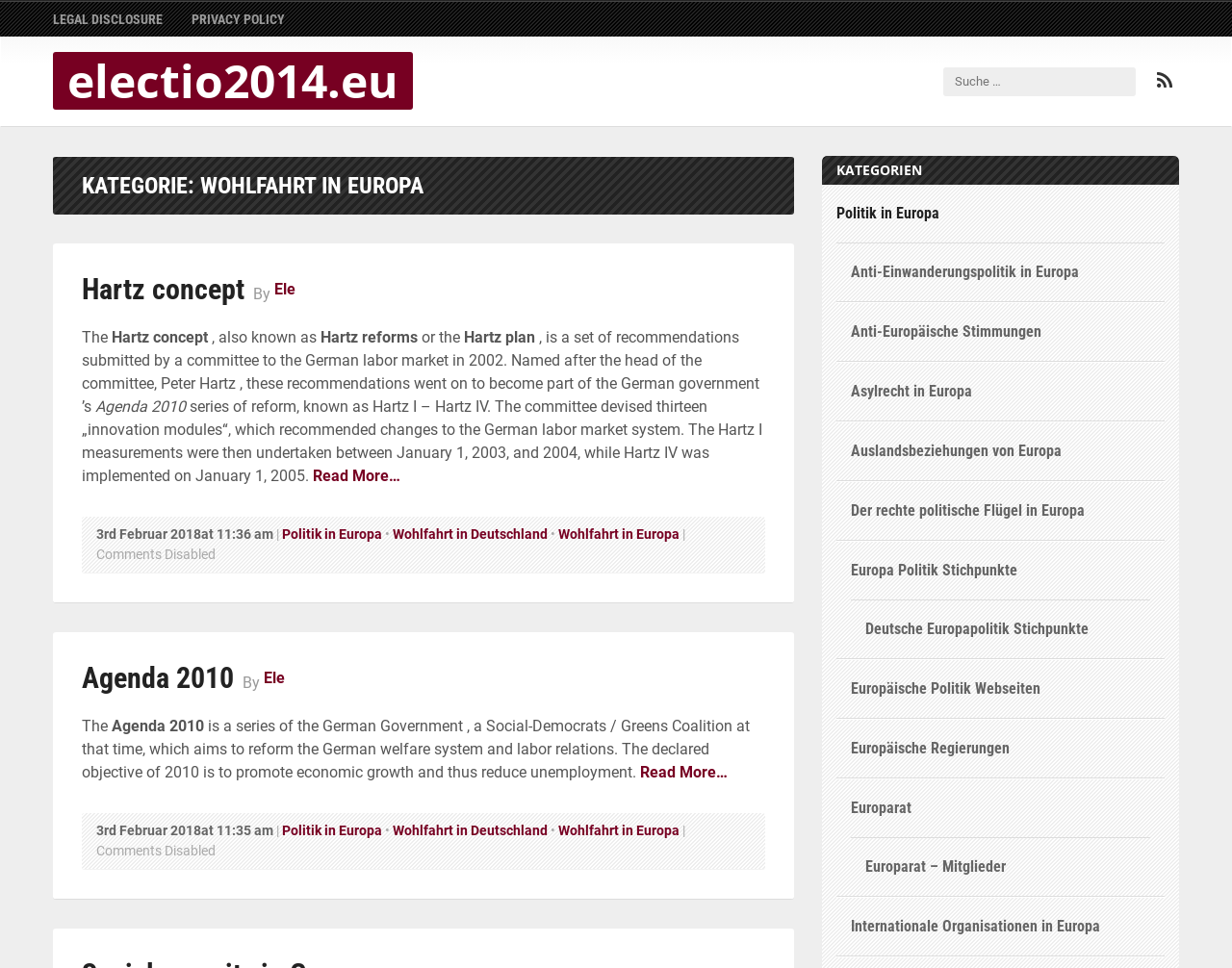Provide a short answer to the following question with just one word or phrase: What is the category of the articles on this page?

Wohlfahrt in Europa